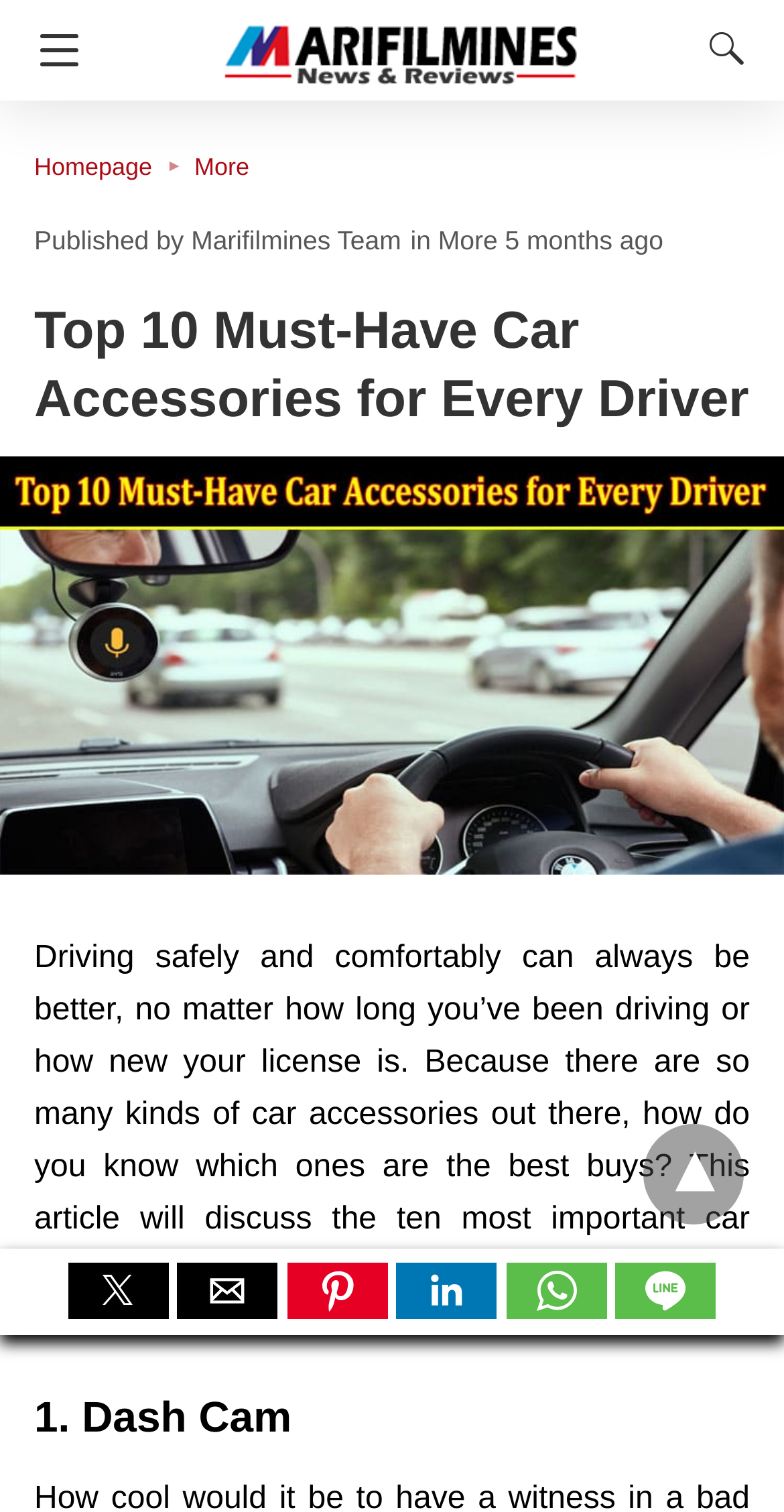Pinpoint the bounding box coordinates of the element to be clicked to execute the instruction: "Share on Twitter".

[0.087, 0.835, 0.215, 0.872]